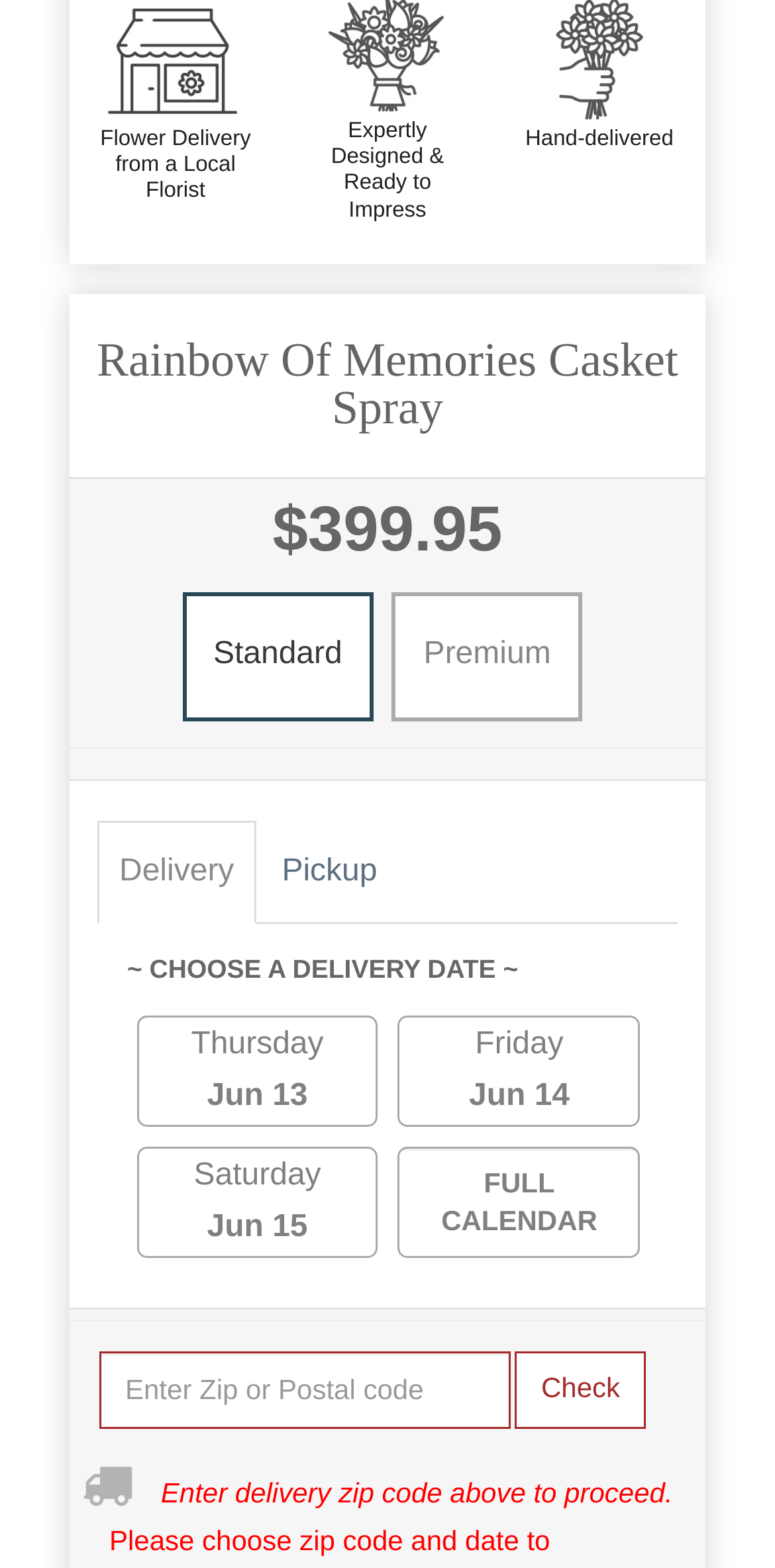What is the name of the flower arrangement?
Using the picture, provide a one-word or short phrase answer.

Rainbow Of Memories Casket Spray